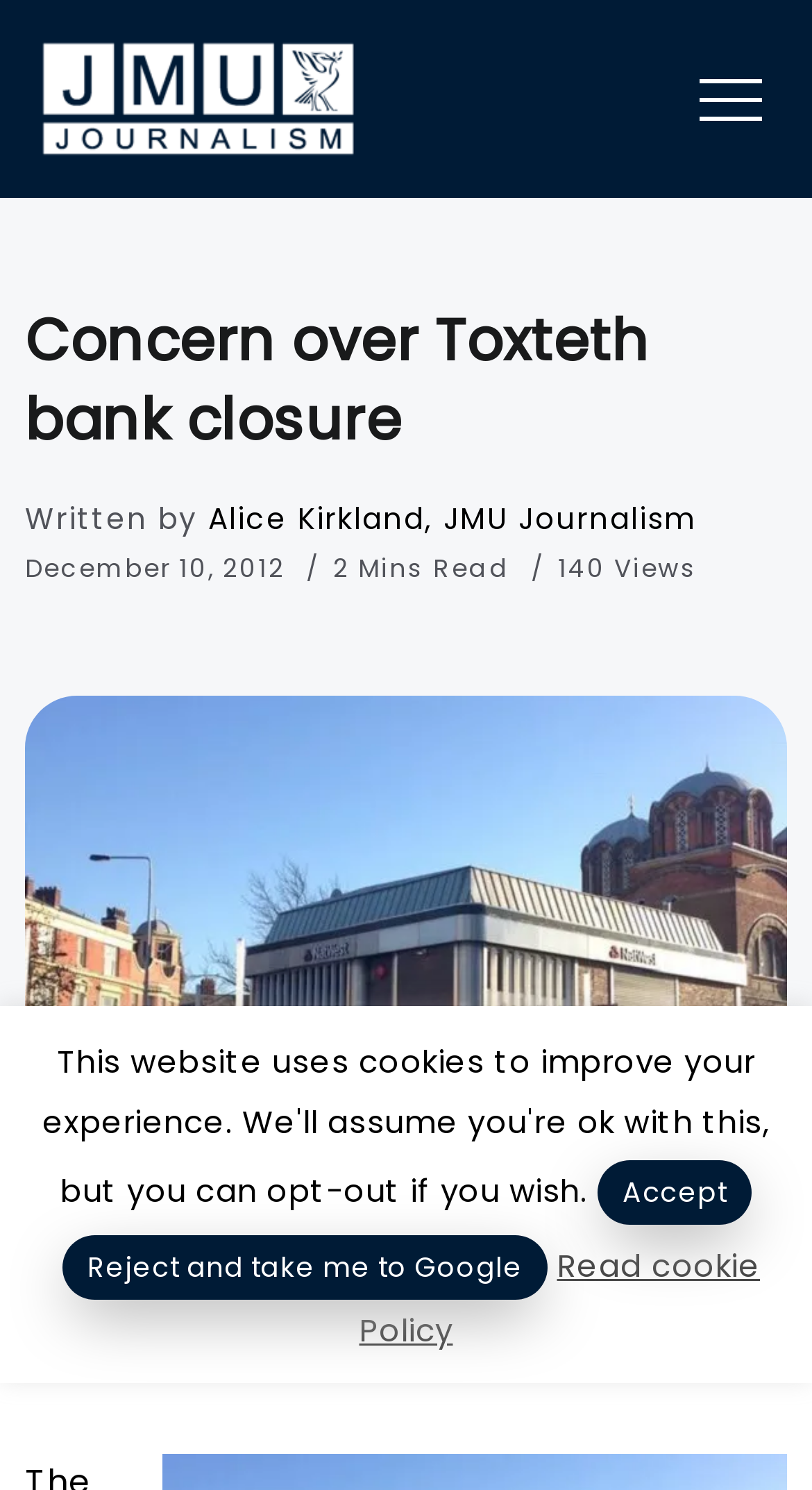Using the description "Alice Kirkland, JMU Journalism", predict the bounding box of the relevant HTML element.

[0.256, 0.334, 0.859, 0.362]